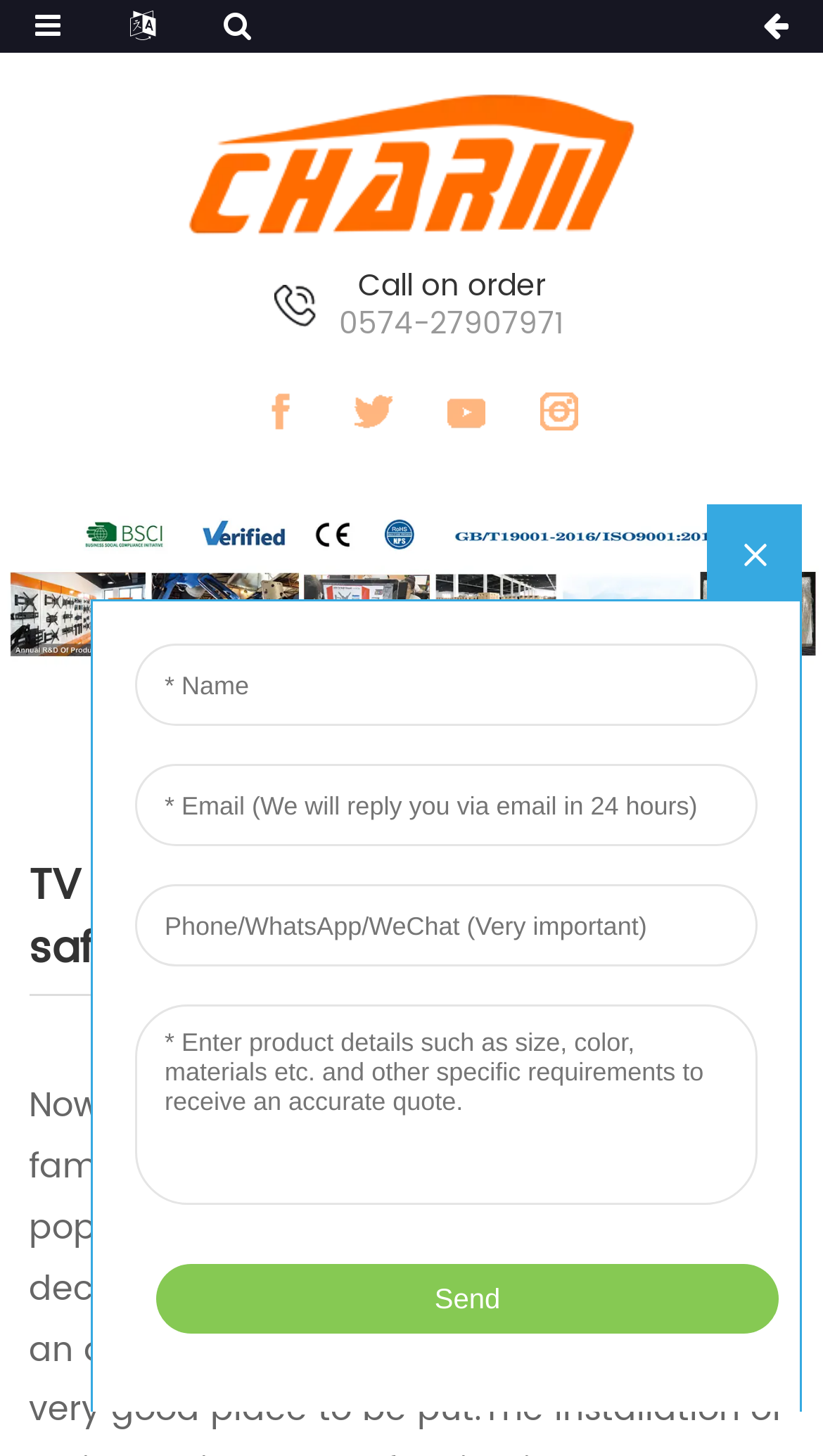Is there an iframe on the webpage?
Look at the image and provide a short answer using one word or a phrase.

Yes